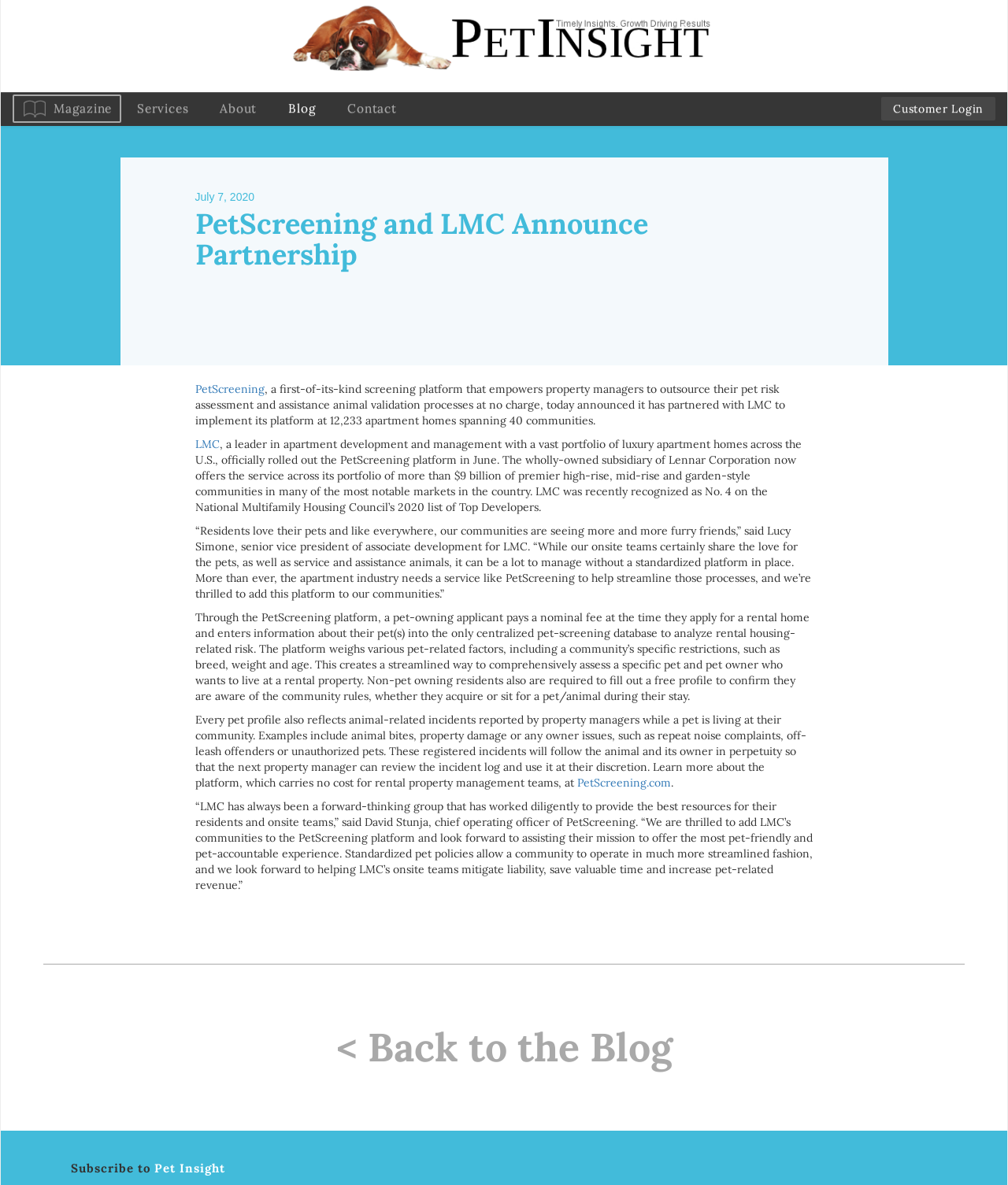Based on the description "LMC", find the bounding box of the specified UI element.

[0.193, 0.369, 0.218, 0.381]